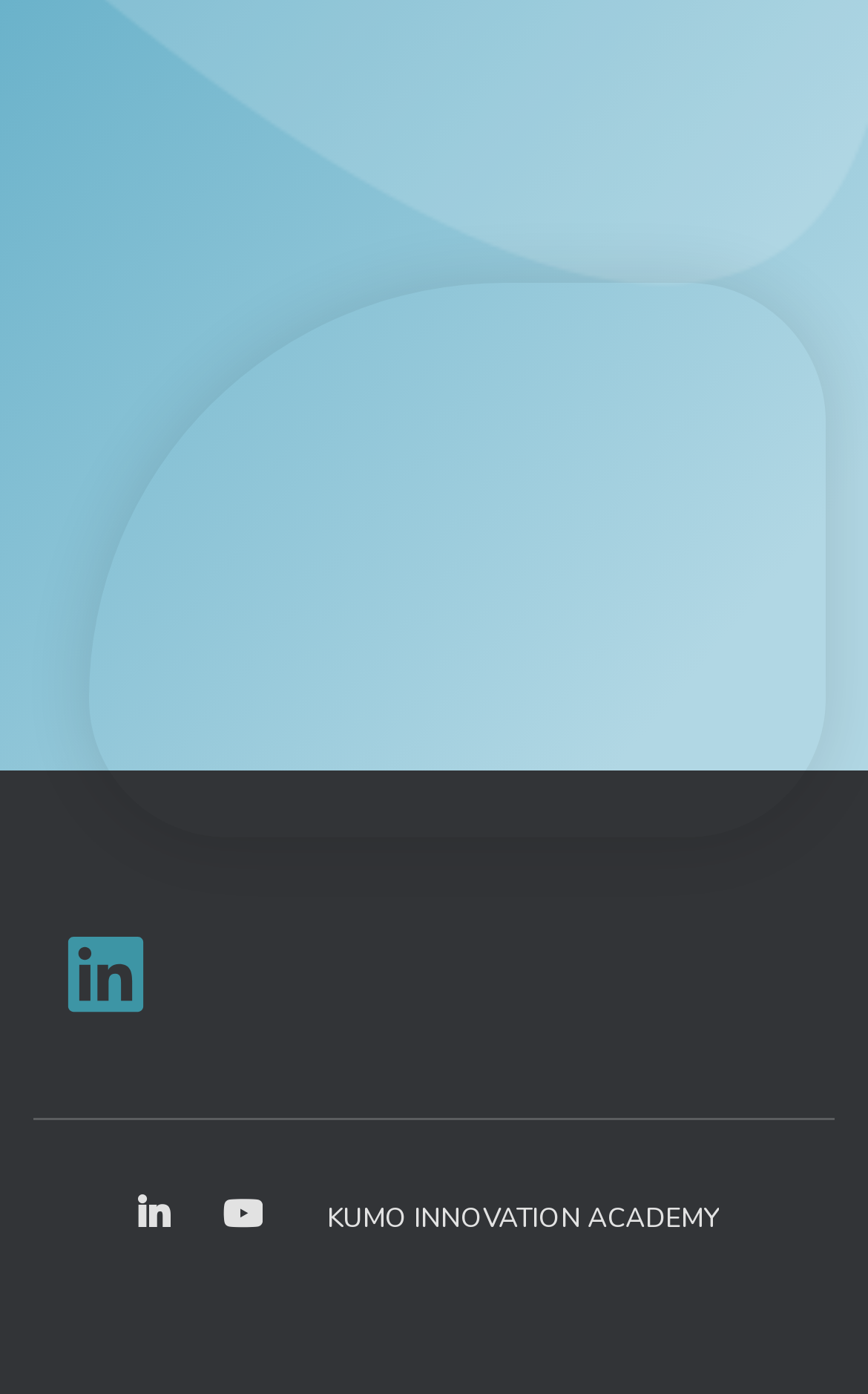What is the font awesome icon for YOUTUBE?
Please answer the question with a single word or phrase, referencing the image.

